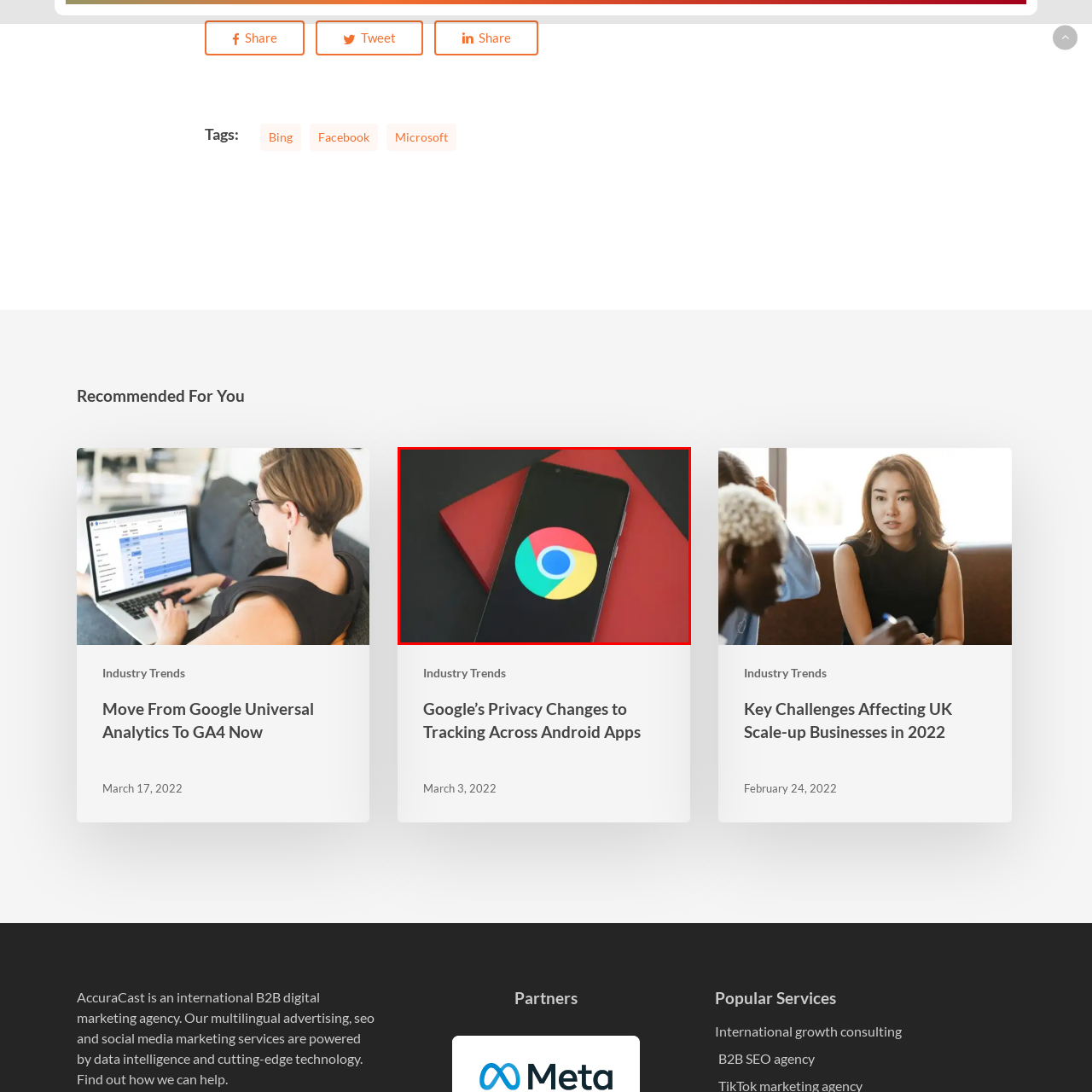Please provide a comprehensive caption for the image highlighted in the red box.

The image depicts an Android phone displaying the iconic Google Chrome logo on its screen. The phone is positioned atop a vibrant red surface, creating a striking contrast that highlights the device and the logo. The Chrome logo, featuring its classic circular design with blue, green, yellow, and red segments, is prominently featured against a dark background, suggesting a modern and digital theme. This visual composition suggests themes of connectivity and online browsing, reflecting the capabilities of the Chrome browser.